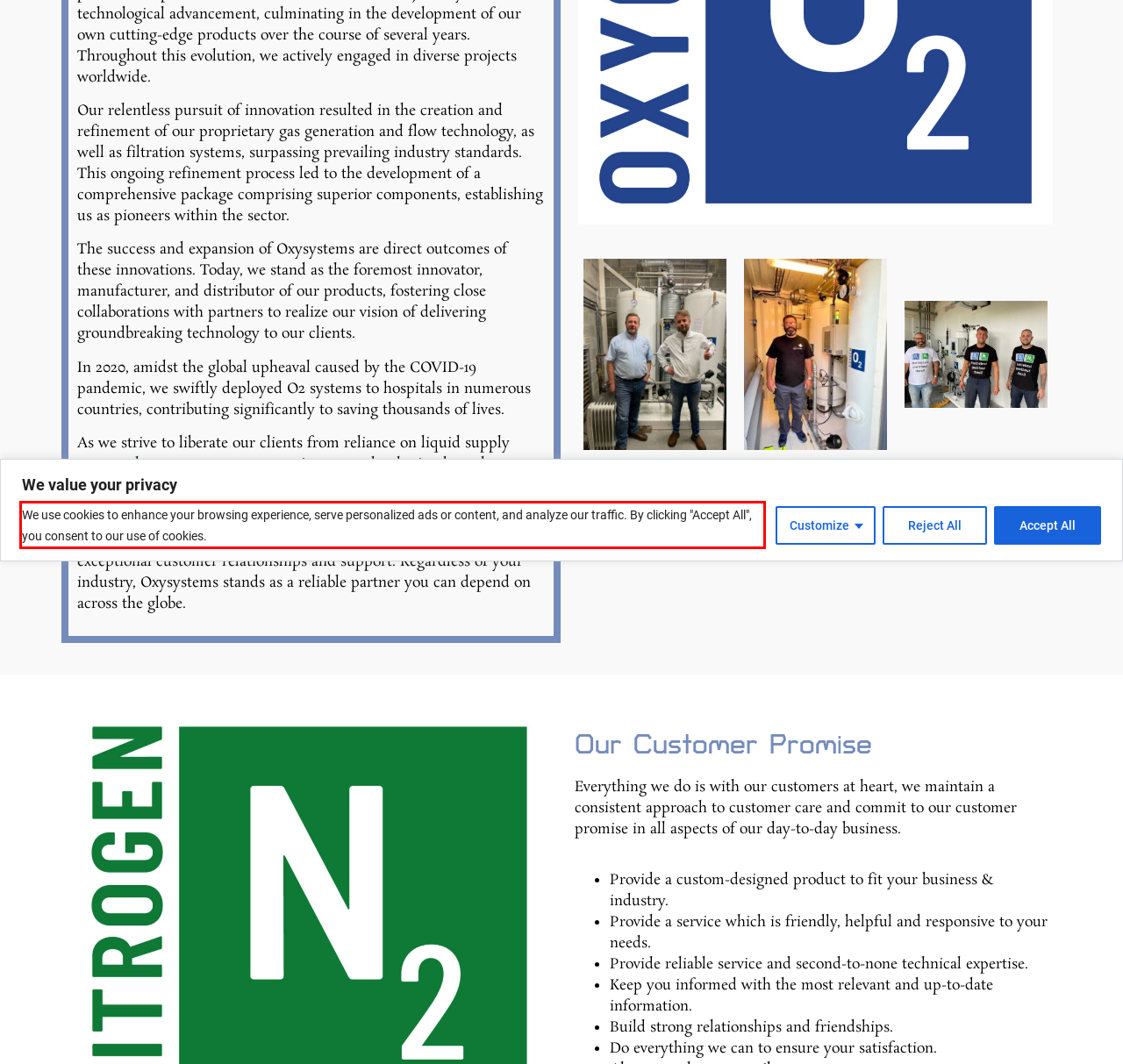In the screenshot of the webpage, find the red bounding box and perform OCR to obtain the text content restricted within this red bounding box.

We use cookies to enhance your browsing experience, serve personalized ads or content, and analyze our traffic. By clicking "Accept All", you consent to our use of cookies.